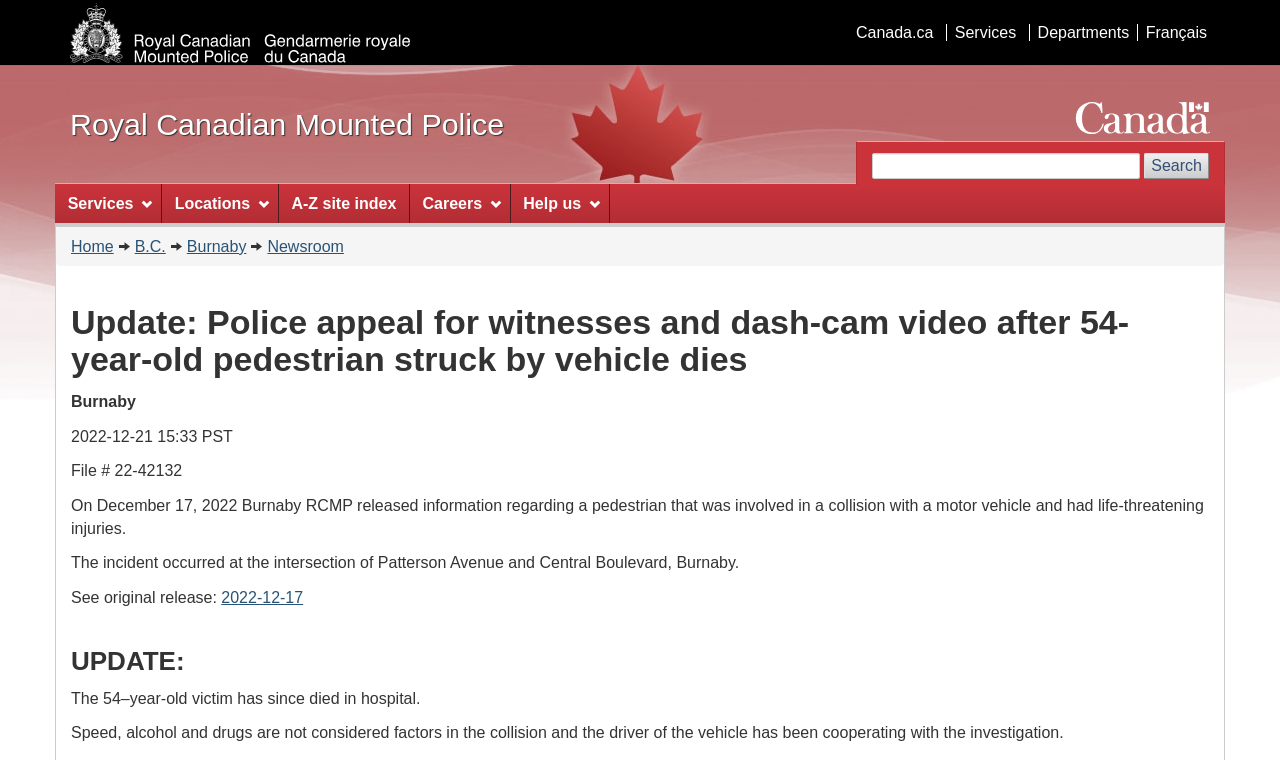Show the bounding box coordinates for the HTML element described as: "Canada.ca".

[0.662, 0.032, 0.735, 0.054]